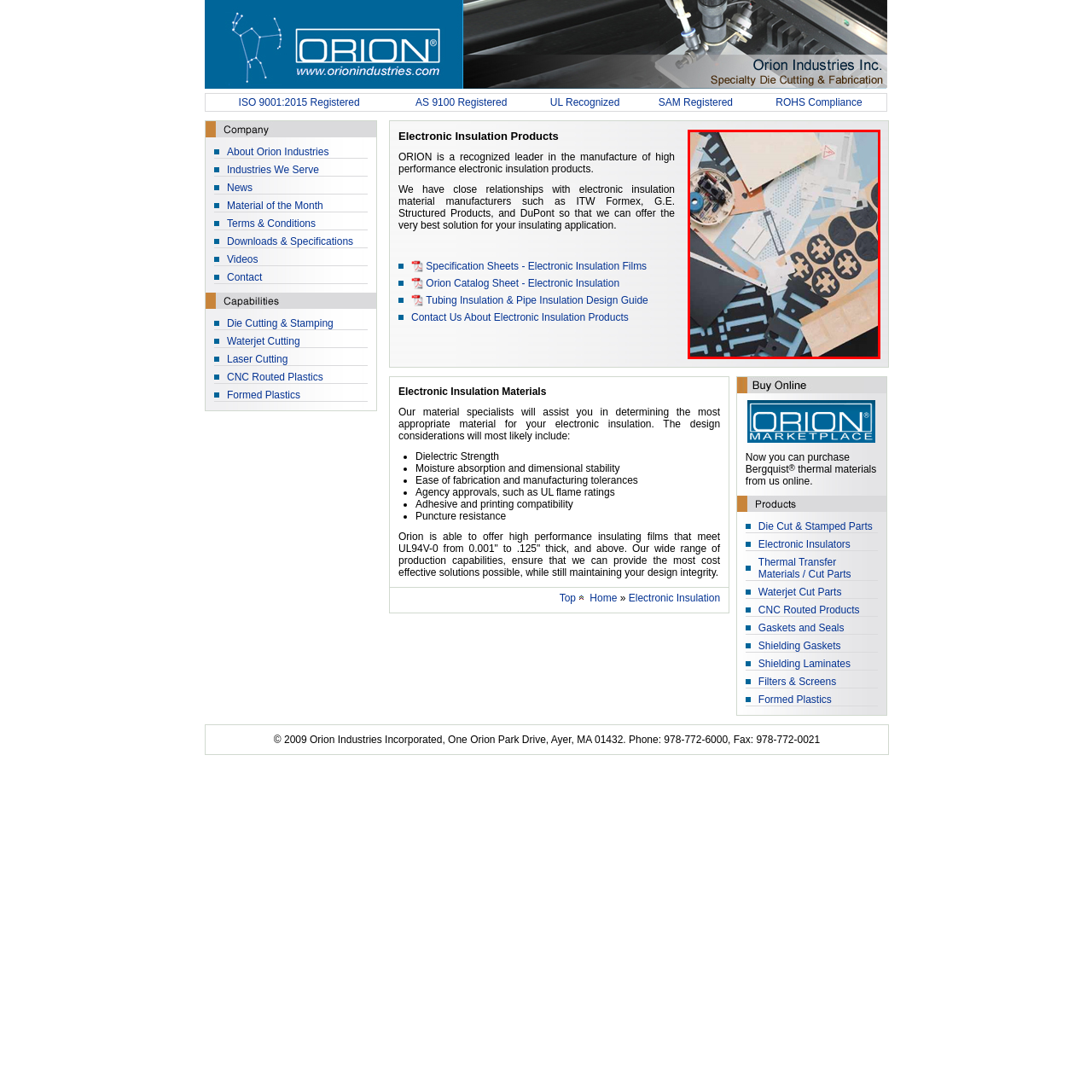Elaborate on the visual details of the image contained within the red boundary.

This image showcases a diverse array of electronic insulation products, arranged artistically across a flat surface. The collection features various materials and components essential for electronic applications, including multi-colored insulating sheets, circuit elements, and structural components. Prominently displayed are intricate patterns and textures that illustrate the versatility and complexity of electronic insulation materials. These products highlight Orion's commitment to providing high-quality solutions for insulating applications, emphasizing their expertise and leadership in the manufacture of electronic insulation technology. Suitable for various industrial uses, the array captures the essence of innovation and functionality in modern electronic design.